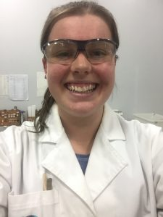Offer a detailed explanation of what is depicted in the image.

The image features Grace Bunton, an enthusiastic Honours student specializing in Crystal Engineering at the School of Physical Sciences, University of Tasmania. Wearing safety goggles and a white lab coat, she presents a bright smile as she engages with her work in a laboratory setting. Behind her, various lab materials and equipment hint at the scientific research she is involved in. Grace's academic journey highlights her passion for science, particularly her love for chemistry and physics, which she expresses through projects such as x-ray crystallography. This image captures her dedication to discovery and her aspiration to contribute to research in the scientific community.